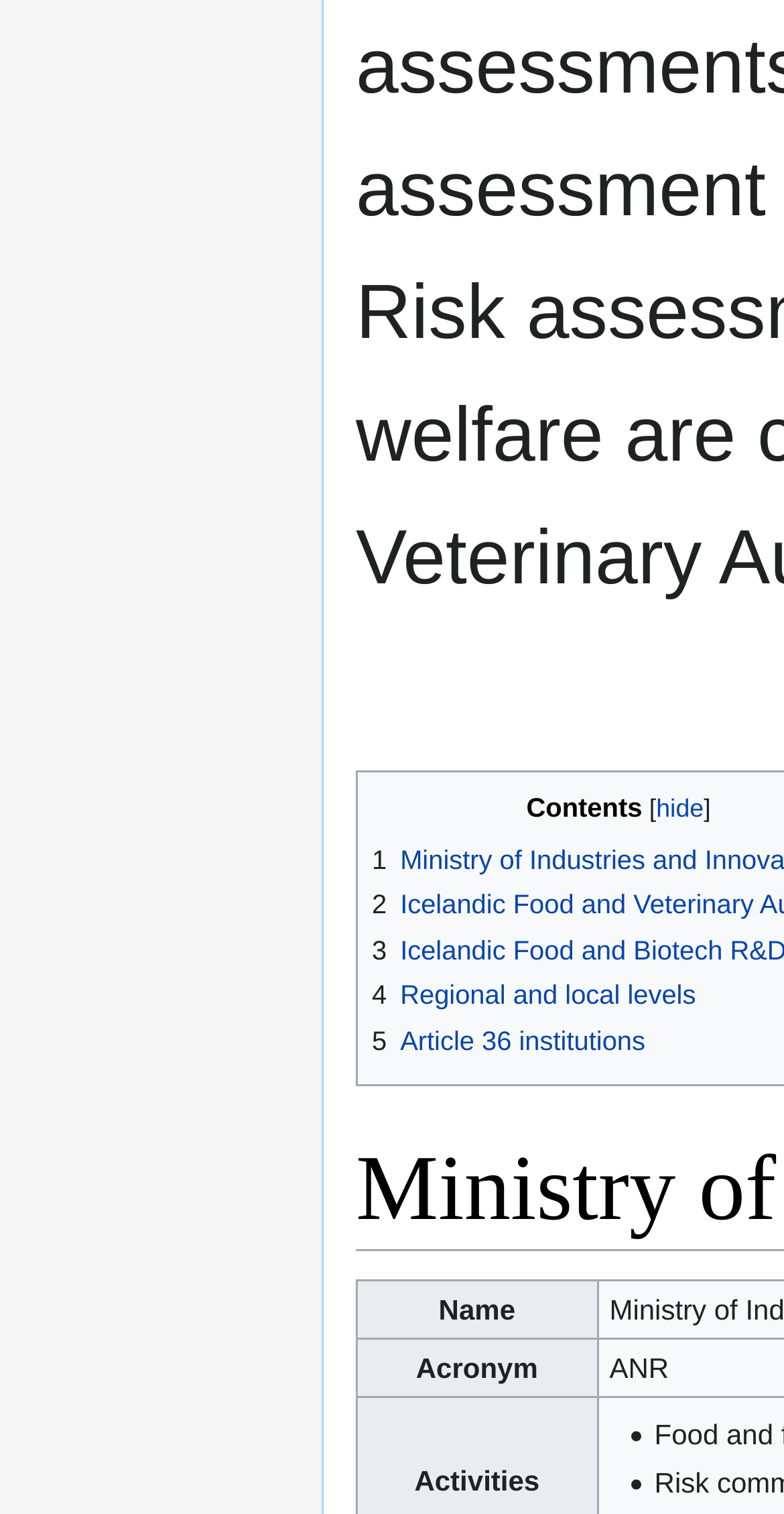Please identify the bounding box coordinates for the region that you need to click to follow this instruction: "View 'Contents'".

[0.671, 0.524, 0.819, 0.544]